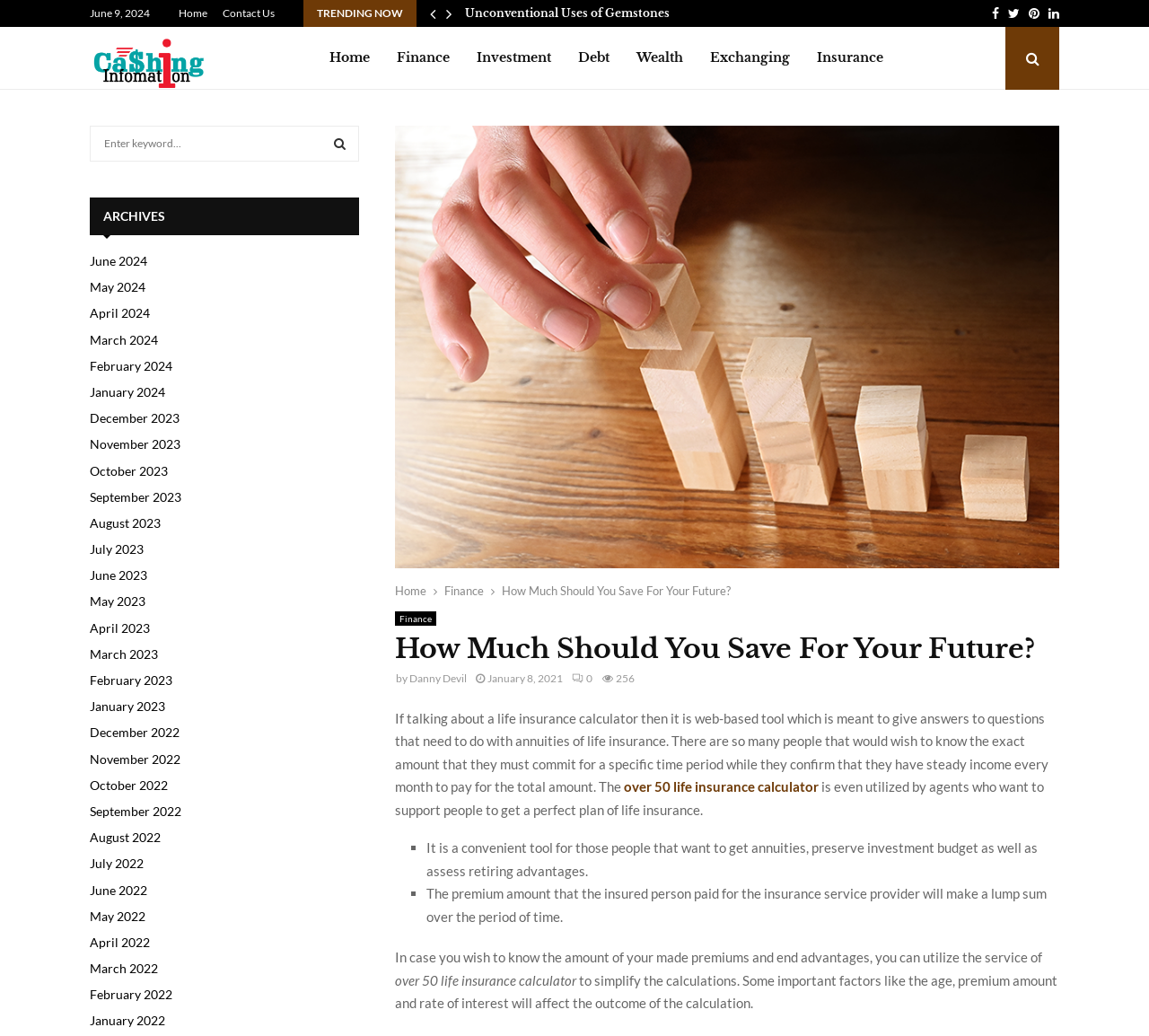Locate the bounding box coordinates of the element that needs to be clicked to carry out the instruction: "Search for something". The coordinates should be given as four float numbers ranging from 0 to 1, i.e., [left, top, right, bottom].

[0.078, 0.121, 0.312, 0.156]